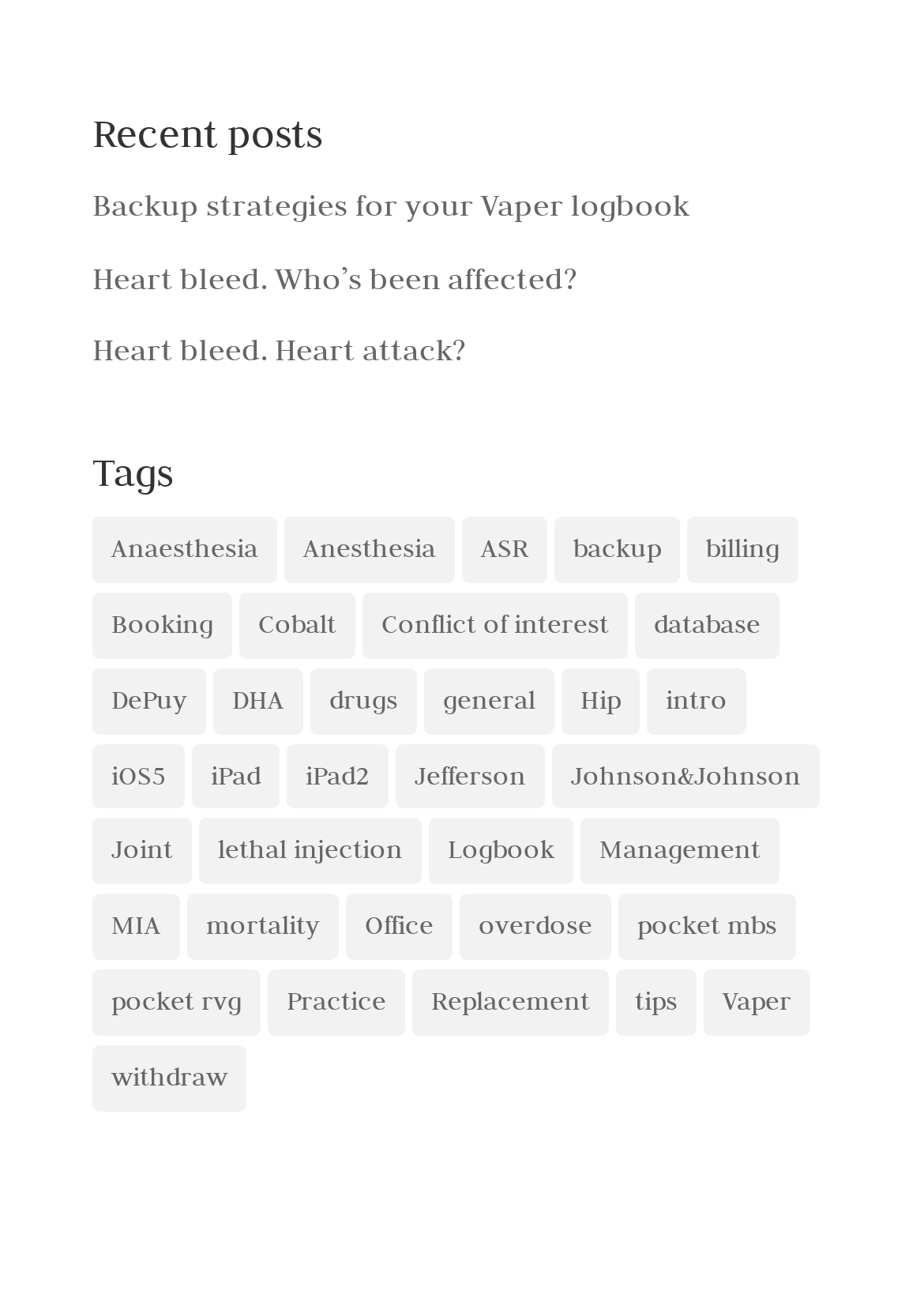Please look at the image and answer the question with a detailed explanation: What is the topic of the first post?

The first link element under the 'Recent posts' heading is 'Backup strategies for Vaper logbook', which suggests that the topic of the first post is related to backup strategies for Vaper logbook.